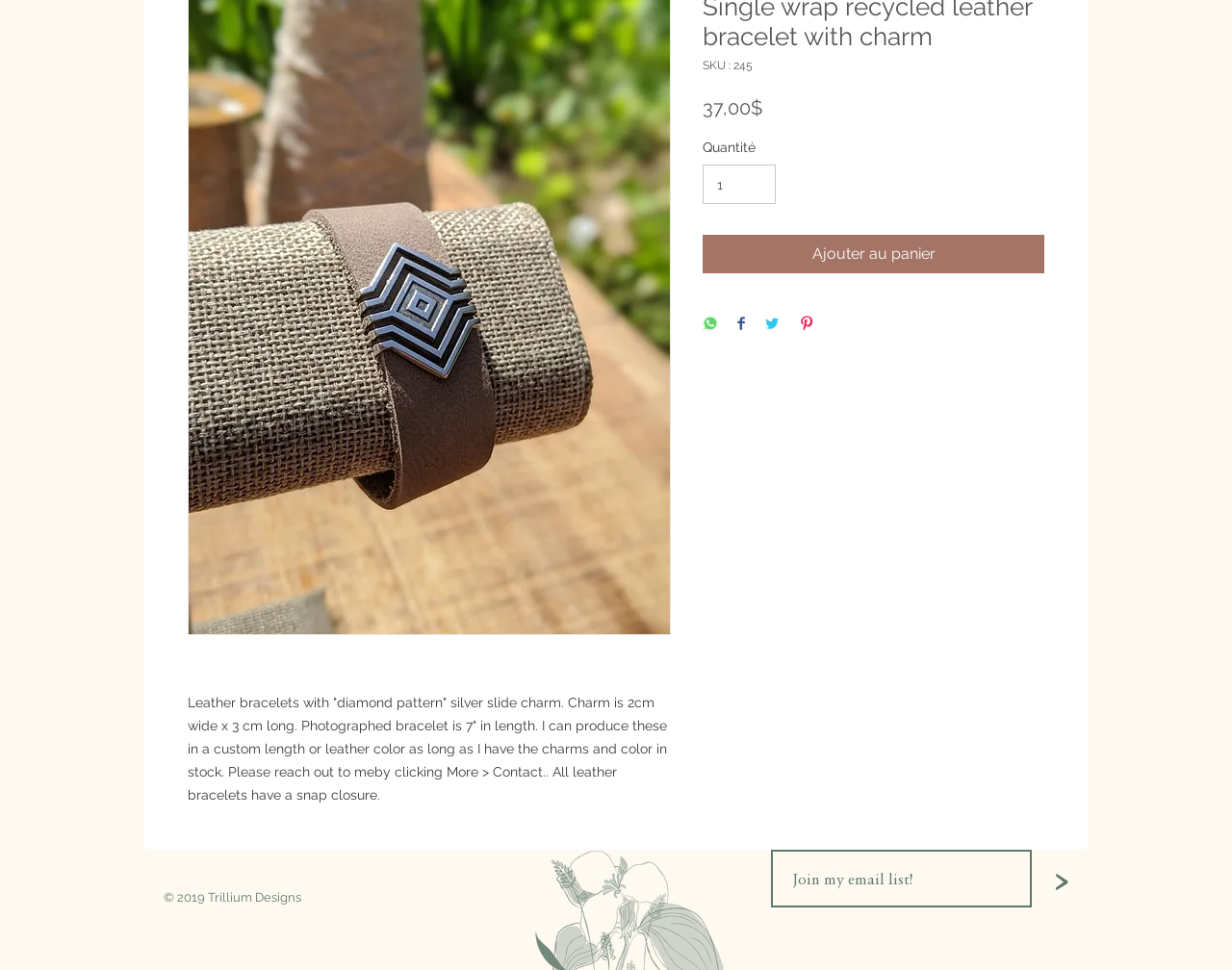Locate the bounding box coordinates of the UI element described by: ">". Provide the coordinates as four float numbers between 0 and 1, formatted as [left, top, right, bottom].

[0.838, 0.876, 0.884, 0.936]